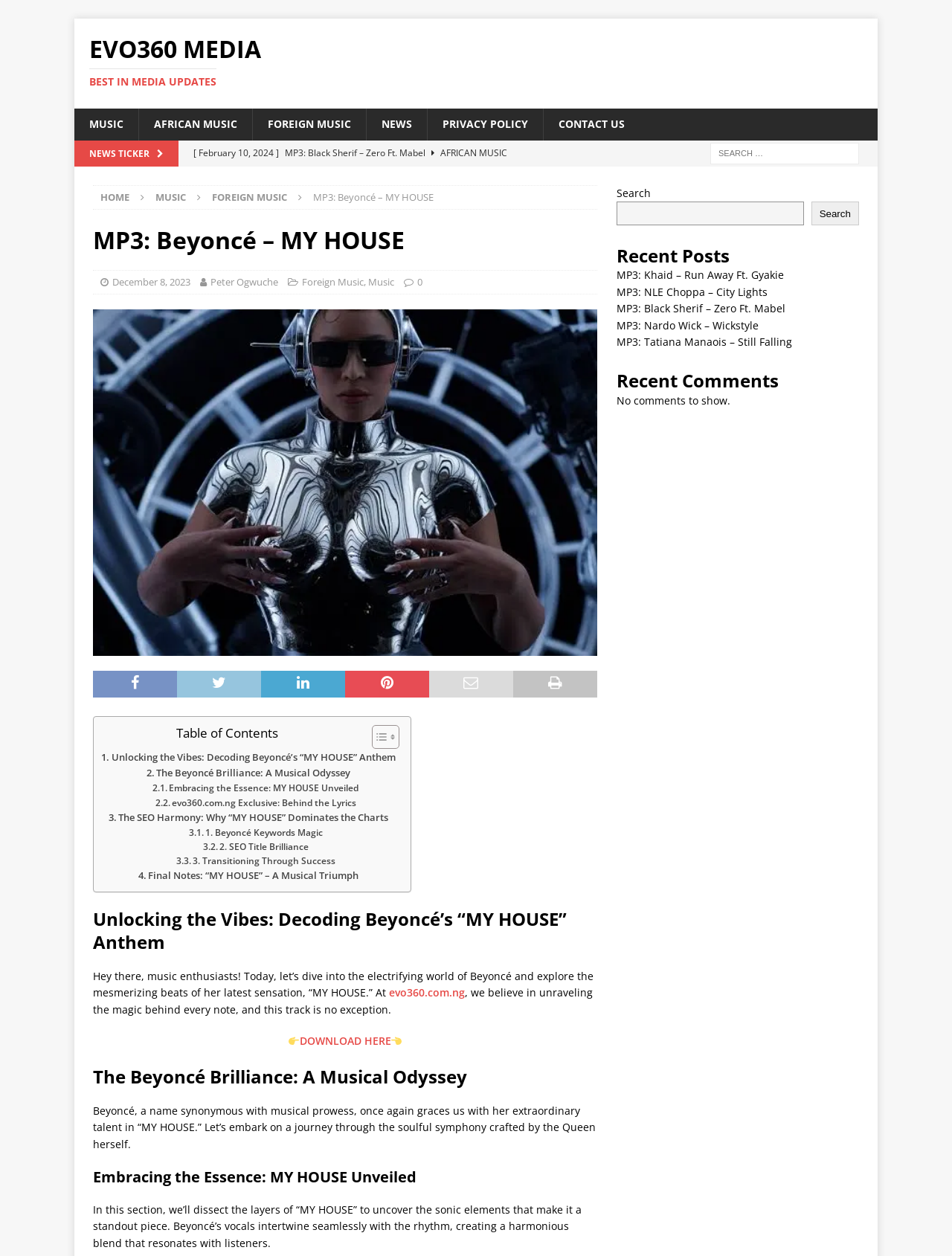Answer the question with a brief word or phrase:
How many recent posts are listed?

5